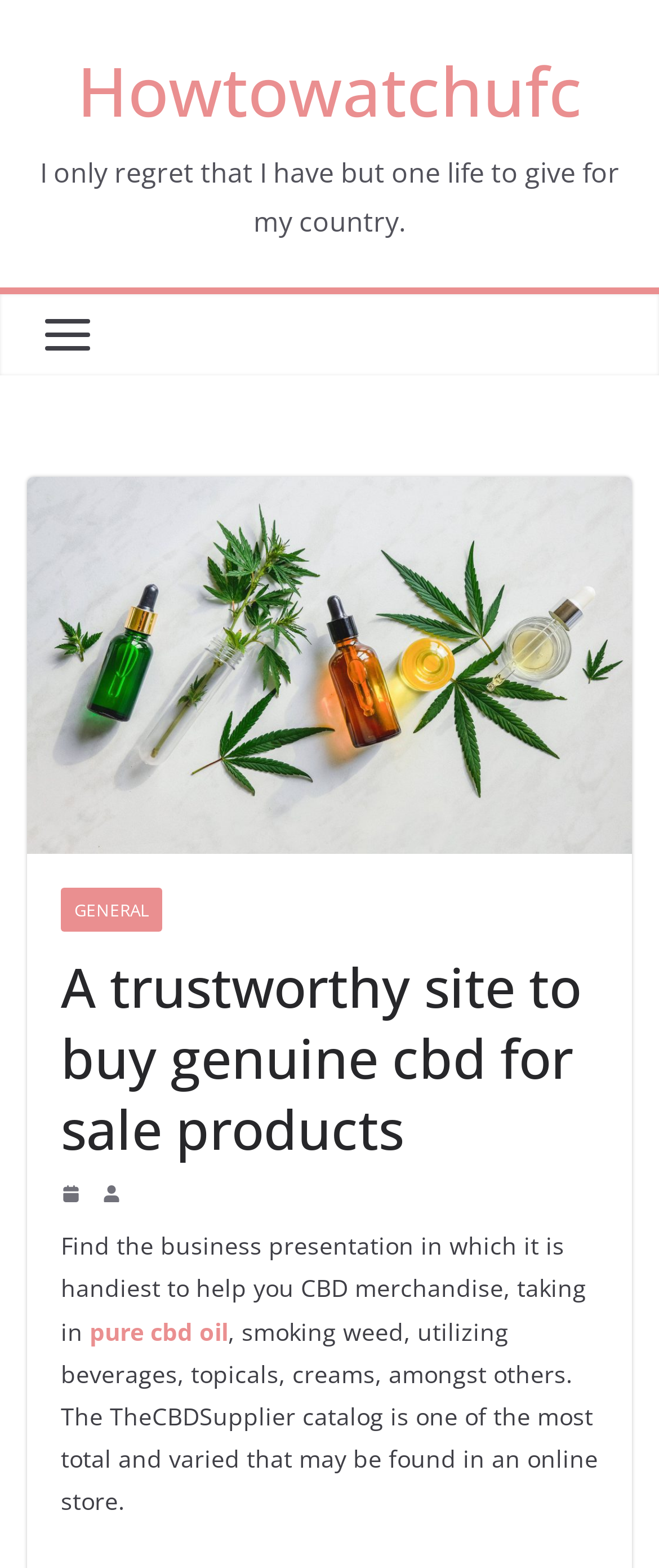Provide the bounding box coordinates of the UI element this sentence describes: "pure cbd oil".

[0.136, 0.838, 0.346, 0.859]